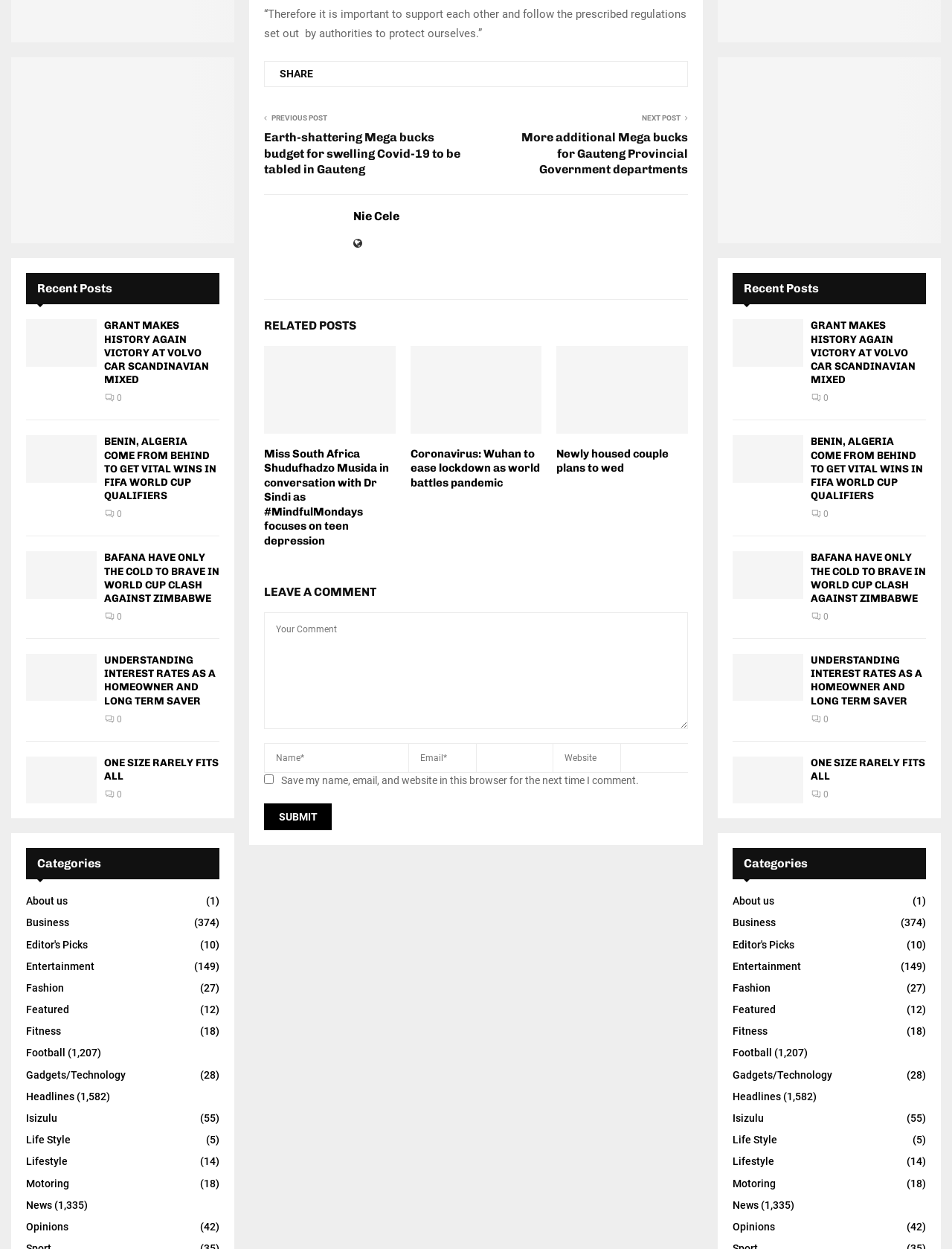Specify the bounding box coordinates (top-left x, top-left y, bottom-right x, bottom-right y) of the UI element in the screenshot that matches this description: Life Style (5)

[0.027, 0.908, 0.074, 0.917]